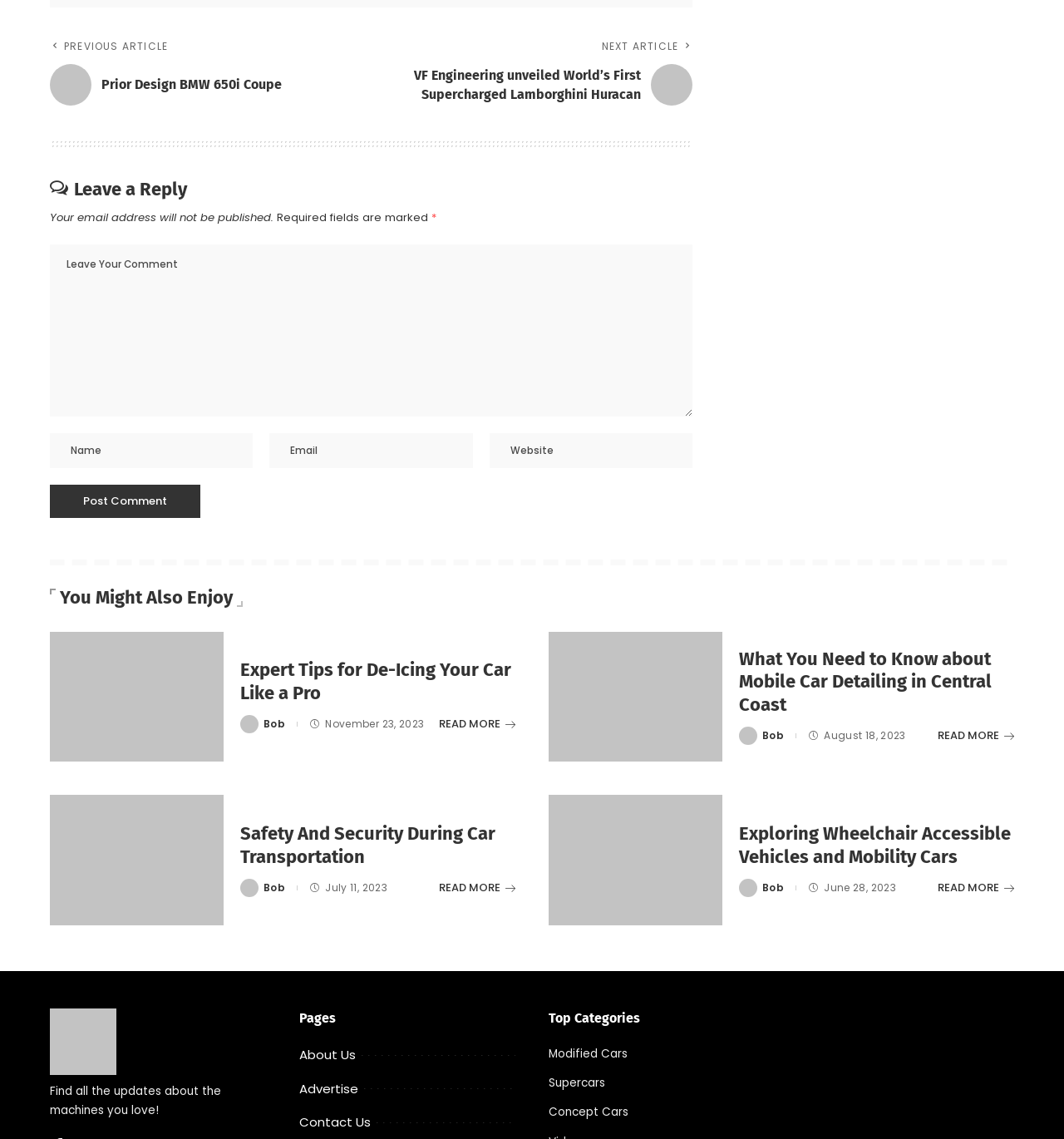Given the description of the UI element: "24.12.2017, 15:37", predict the bounding box coordinates in the form of [left, top, right, bottom], with each value being a float between 0 and 1.

None